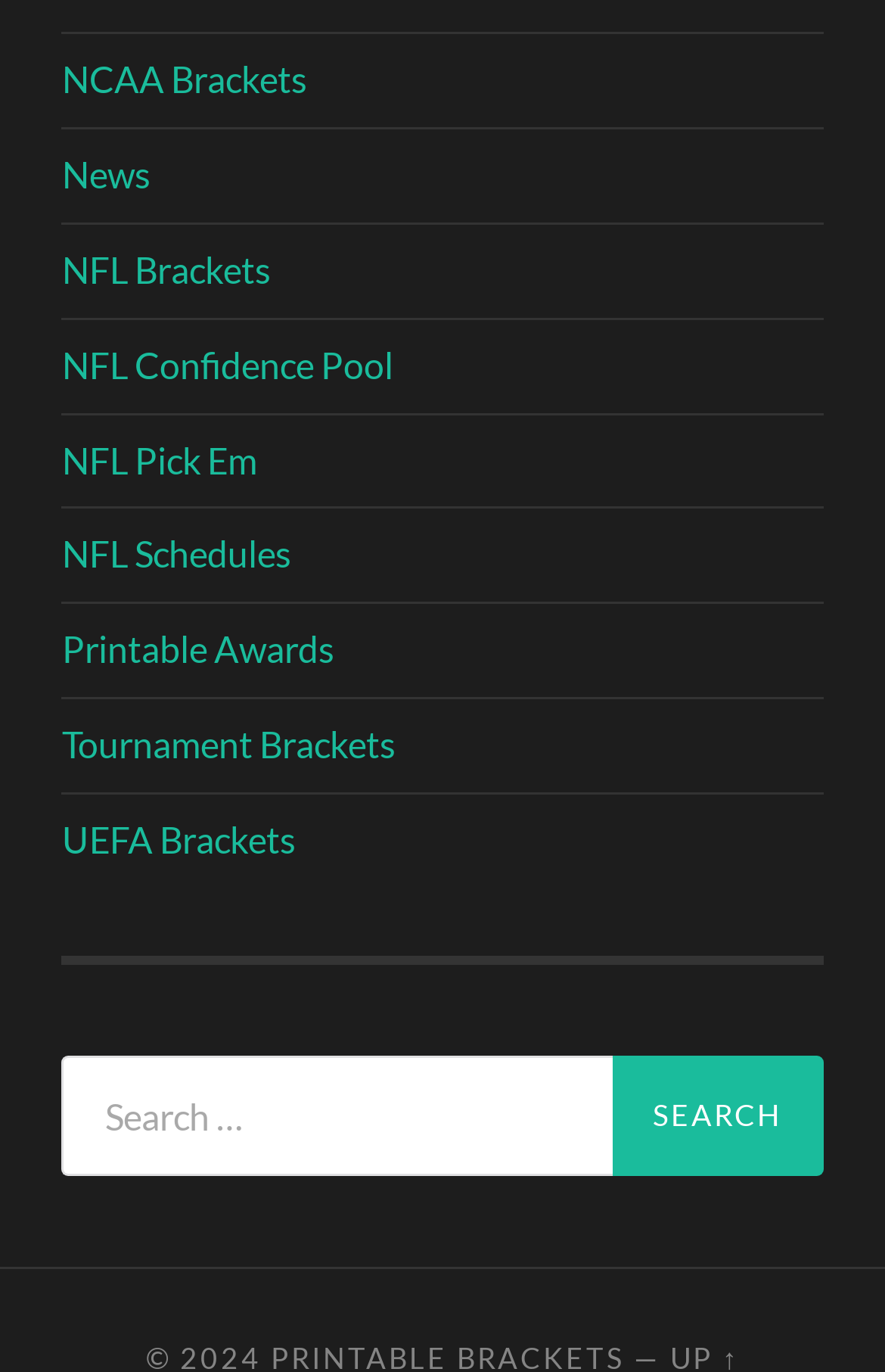Locate the bounding box of the UI element based on this description: "parent_node: Search for: value="Search"". Provide four float numbers between 0 and 1 as [left, top, right, bottom].

[0.692, 0.769, 0.93, 0.856]